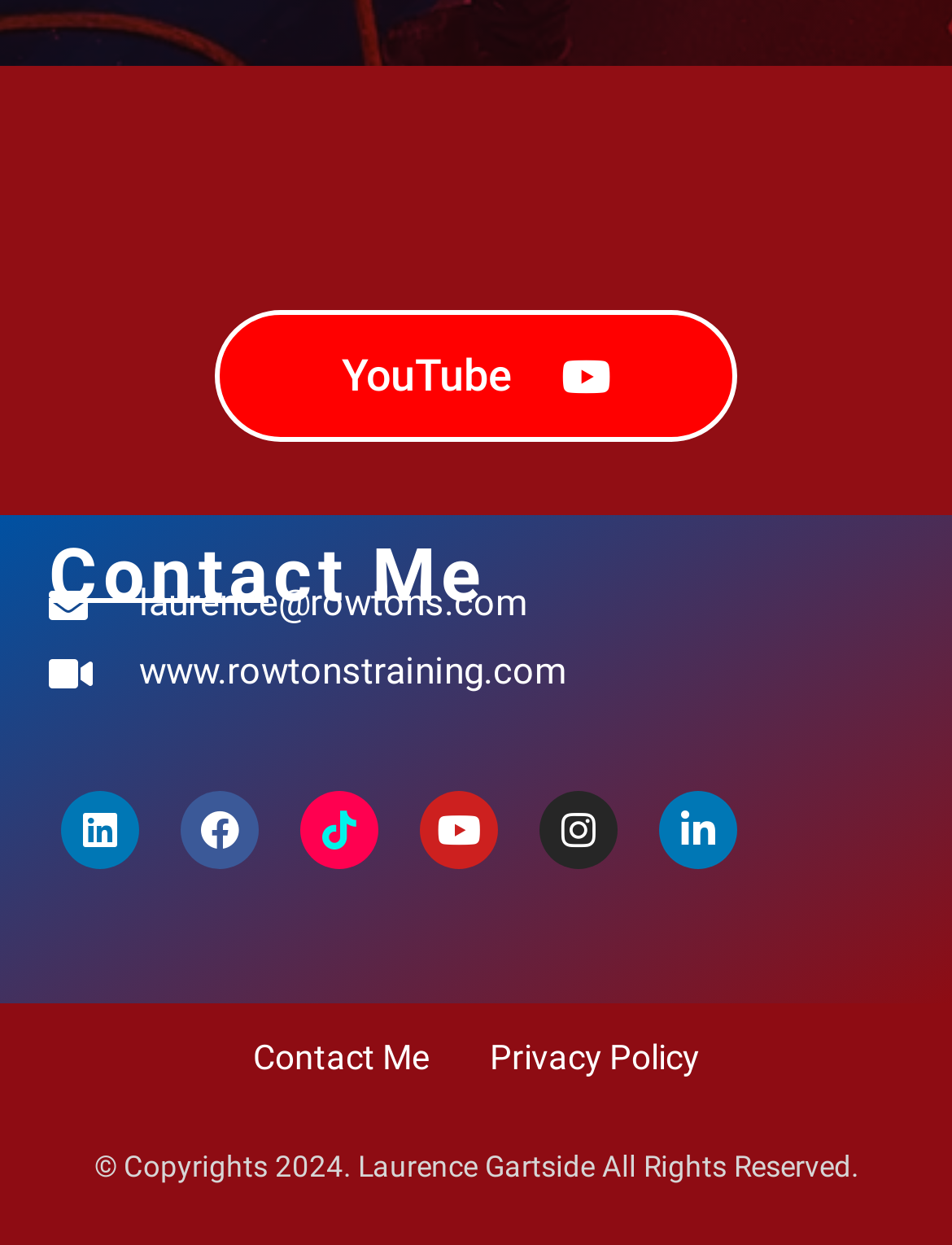Provide the bounding box coordinates of the area you need to click to execute the following instruction: "check out Laurence's Facebook page".

[0.19, 0.636, 0.272, 0.699]